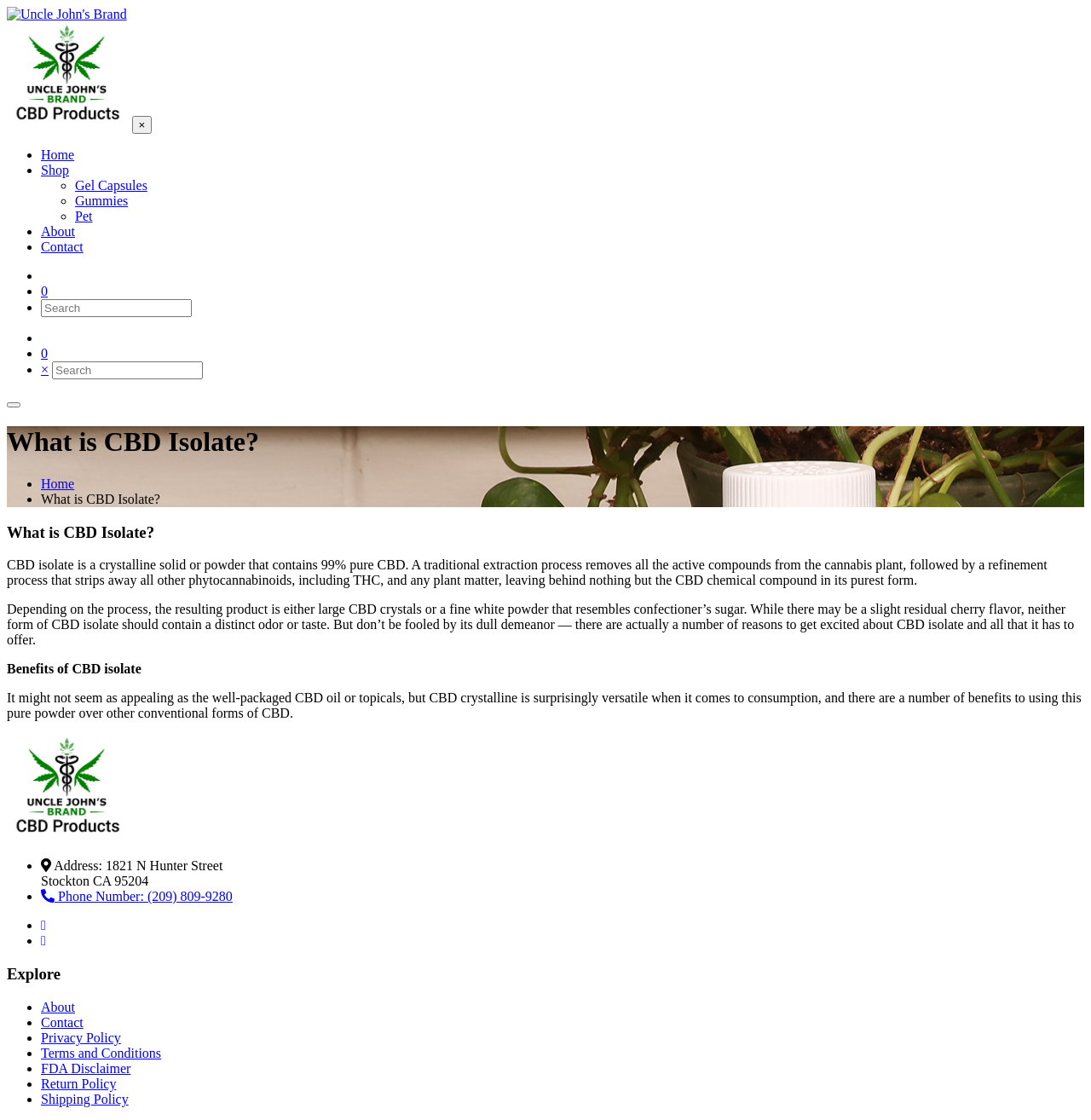Please locate the bounding box coordinates of the element that needs to be clicked to achieve the following instruction: "Click the 'Gel Capsules' link". The coordinates should be four float numbers between 0 and 1, i.e., [left, top, right, bottom].

[0.069, 0.159, 0.135, 0.172]